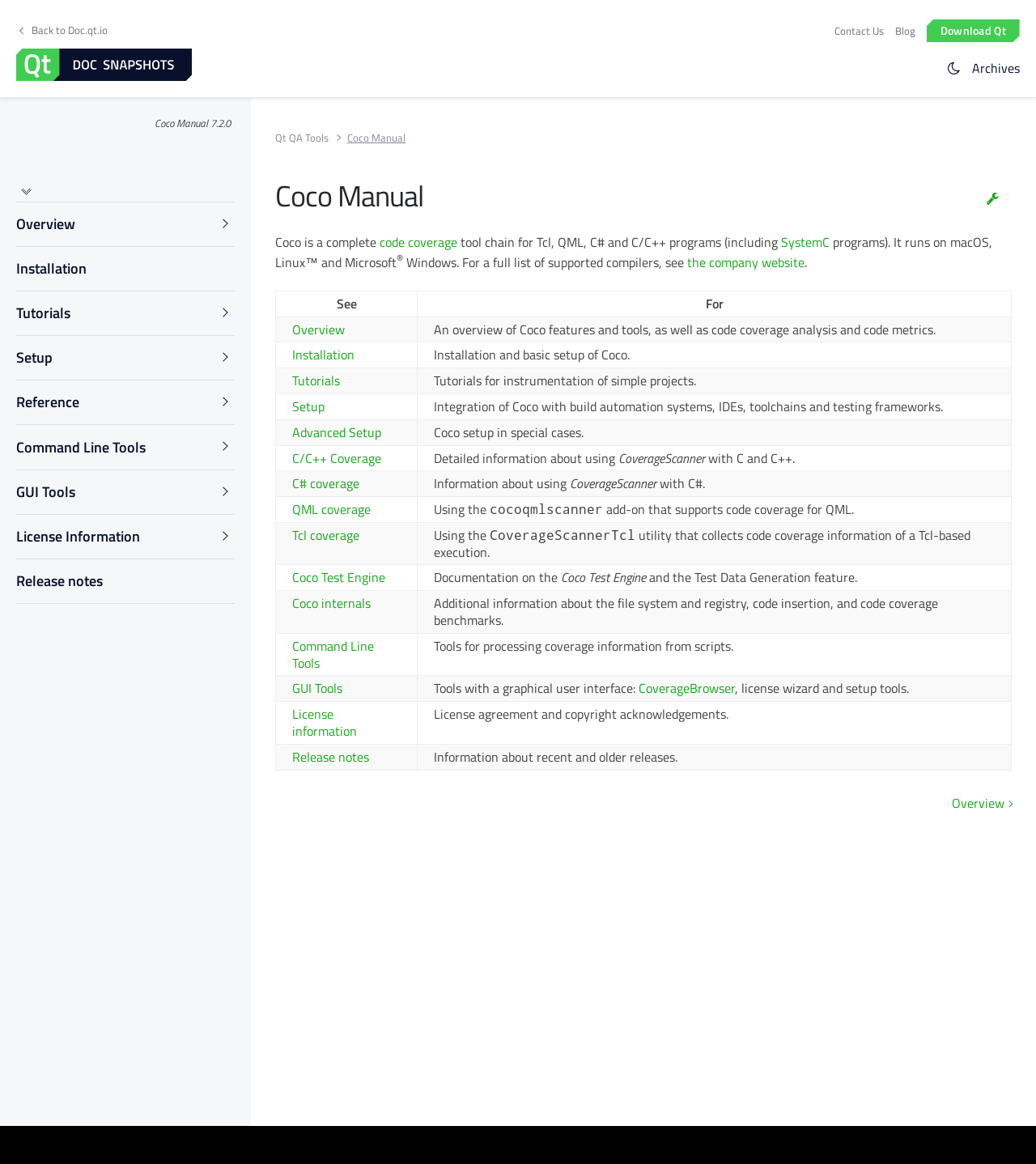Please specify the bounding box coordinates of the clickable region necessary for completing the following instruction: "Click on the 'Overview' link". The coordinates must consist of four float numbers between 0 and 1, i.e., [left, top, right, bottom].

[0.016, 0.181, 0.227, 0.204]